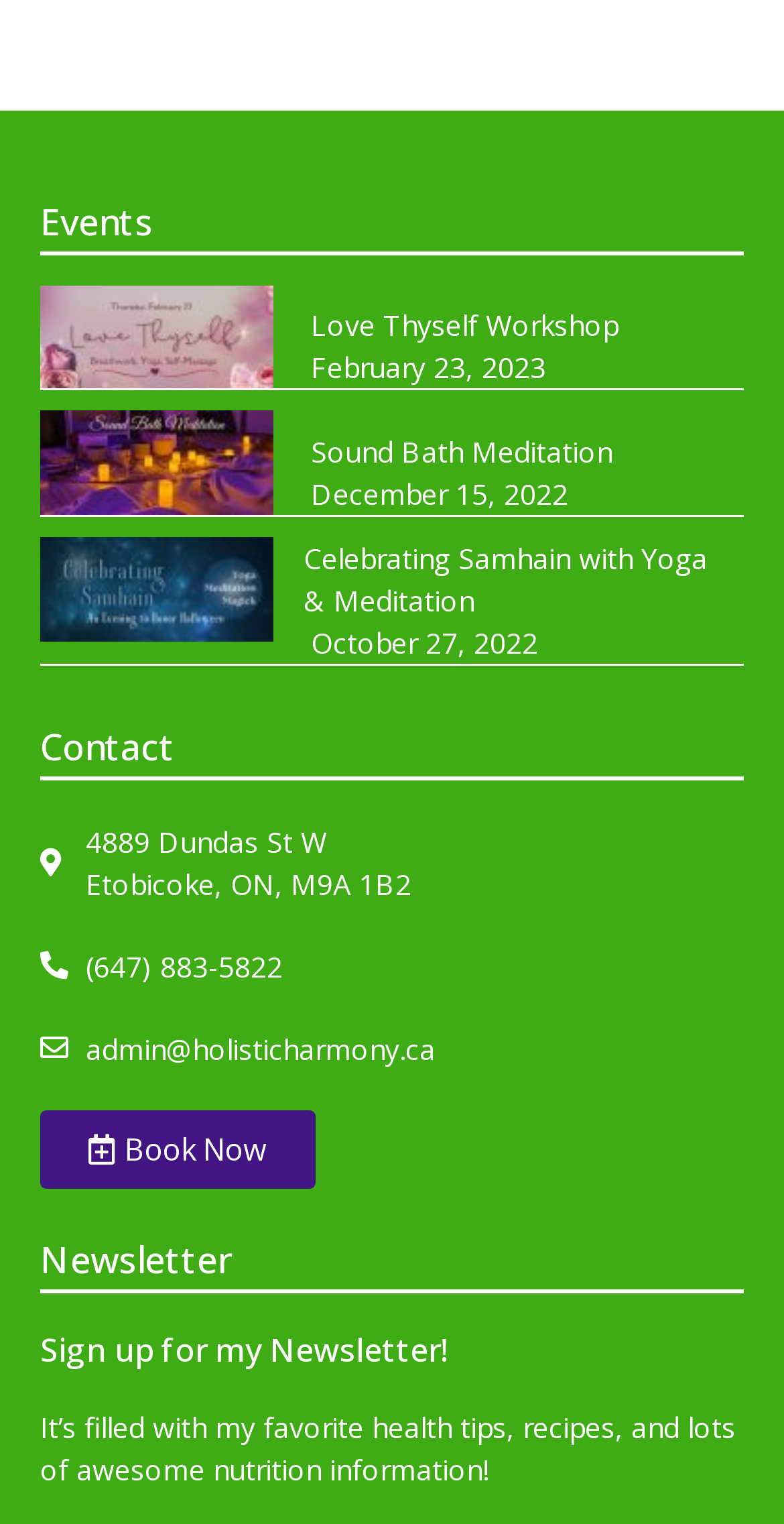Can you identify the bounding box coordinates of the clickable region needed to carry out this instruction: 'Book Now'? The coordinates should be four float numbers within the range of 0 to 1, stated as [left, top, right, bottom].

[0.051, 0.729, 0.403, 0.78]